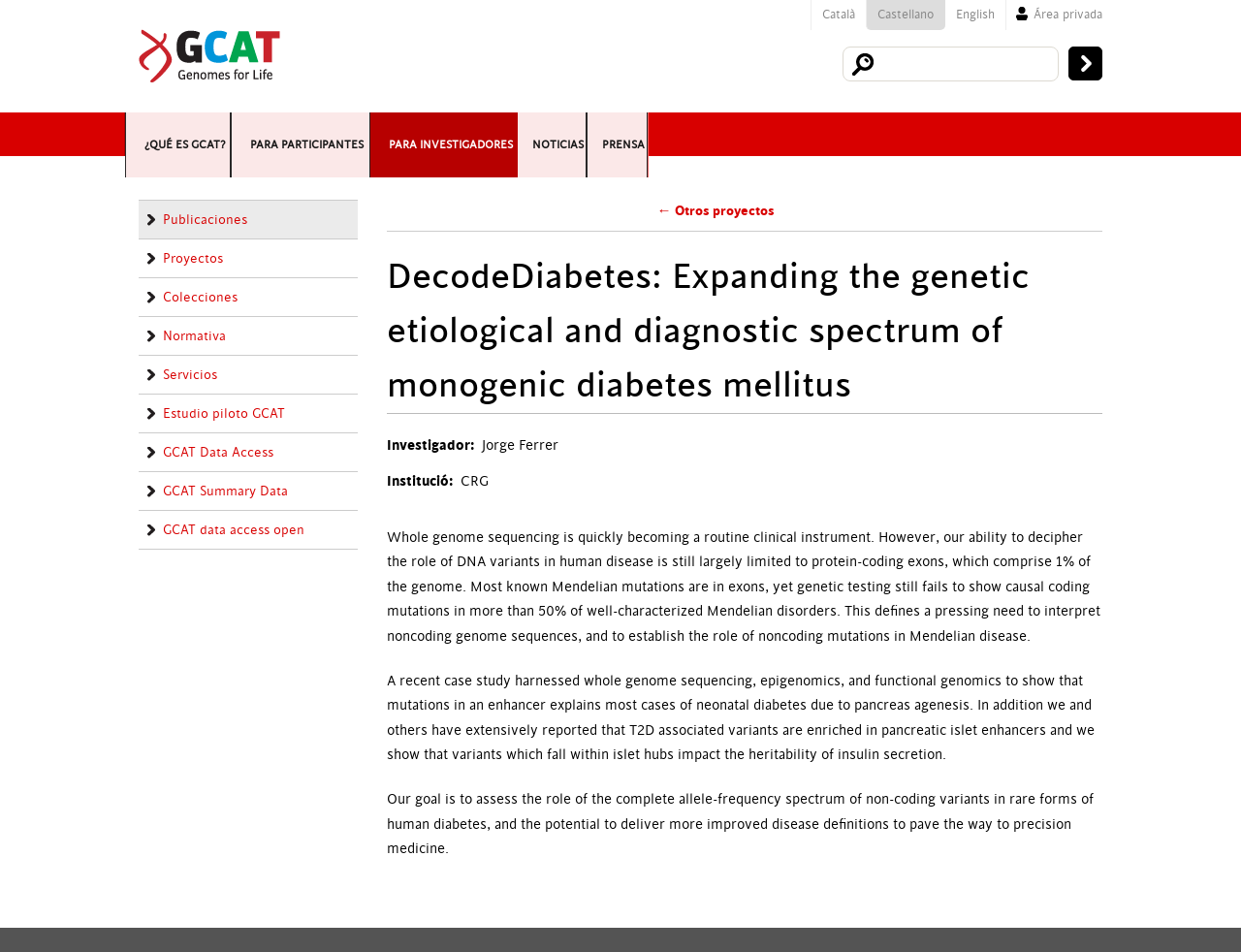Bounding box coordinates are to be given in the format (top-left x, top-left y, bottom-right x, bottom-right y). All values must be floating point numbers between 0 and 1. Provide the bounding box coordinate for the UI element described as: Para participantes

[0.285, 0.118, 0.505, 0.164]